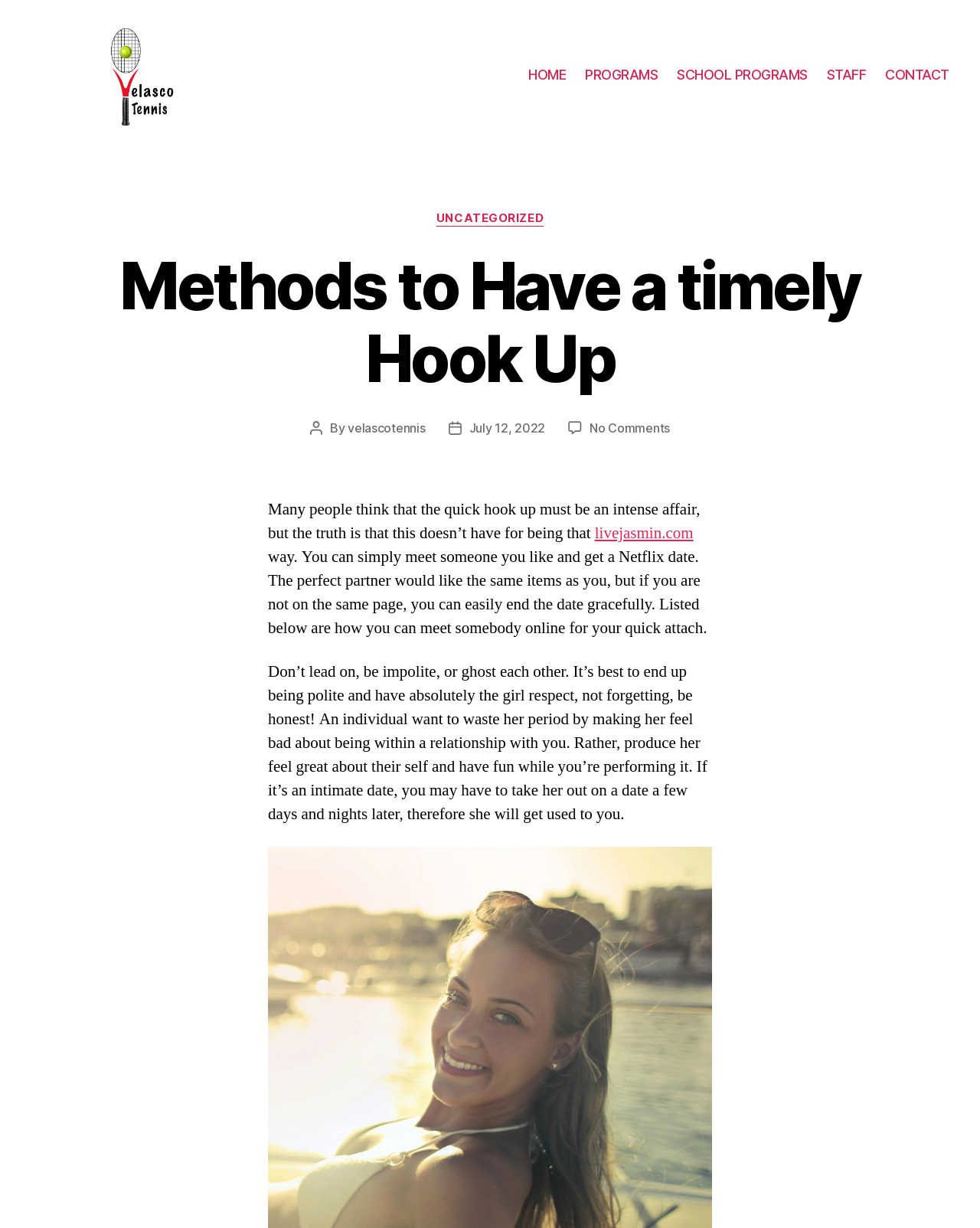Articulate a complete and detailed caption of the webpage elements.

This webpage is about methods to have a timely hook up. At the top left corner, there is a link to "Velasco Tennis" accompanied by an image with the same name. Below this, there is a horizontal navigation bar with links to "HOME", "PROGRAMS", "SCHOOL PROGRAMS", "STAFF", and "CONTACT". 

Below the navigation bar, there is a header section with a link to "UNCATEGORIZED" and a heading that reads "Methods to Have a timely Hook Up". The author of the article is mentioned as "velascotennis" and the date of publication is "July 12, 2022". There is also a note that says "No Comments on Methods to Have a timely Hook Up".

The main content of the webpage starts with a paragraph that discusses the misconception about quick hook ups being intense affairs. It suggests that one can simply meet someone they like and go on a Netflix date. The perfect partner would share similar interests, but if not, it's easy to end the date gracefully. 

The article then provides tips on how to meet someone online for a quick hook up. It advises against leading someone on, being impolite, or ghosting each other. Instead, it recommends being polite, honest, and respectful of the other person's time and feelings. The article also suggests that if the date is intimate, it's best to take the person out on a date a few days later to help them get used to the idea.